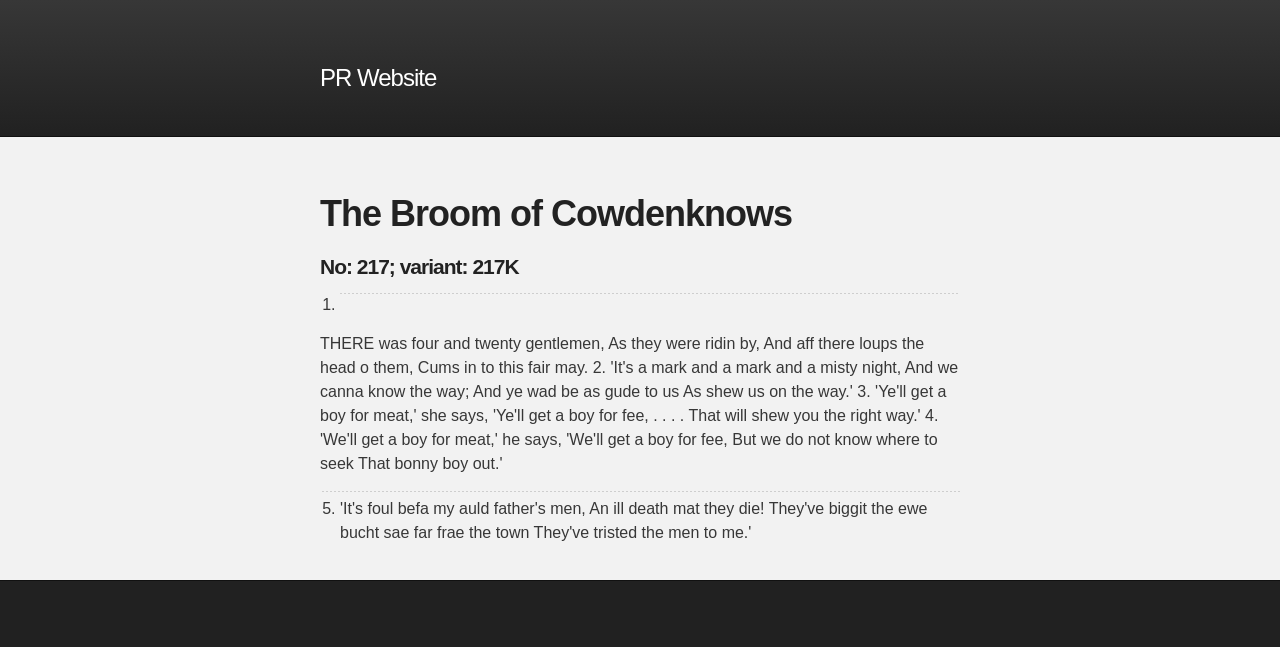What is the name of the website?
Using the image, provide a concise answer in one word or a short phrase.

PR Website